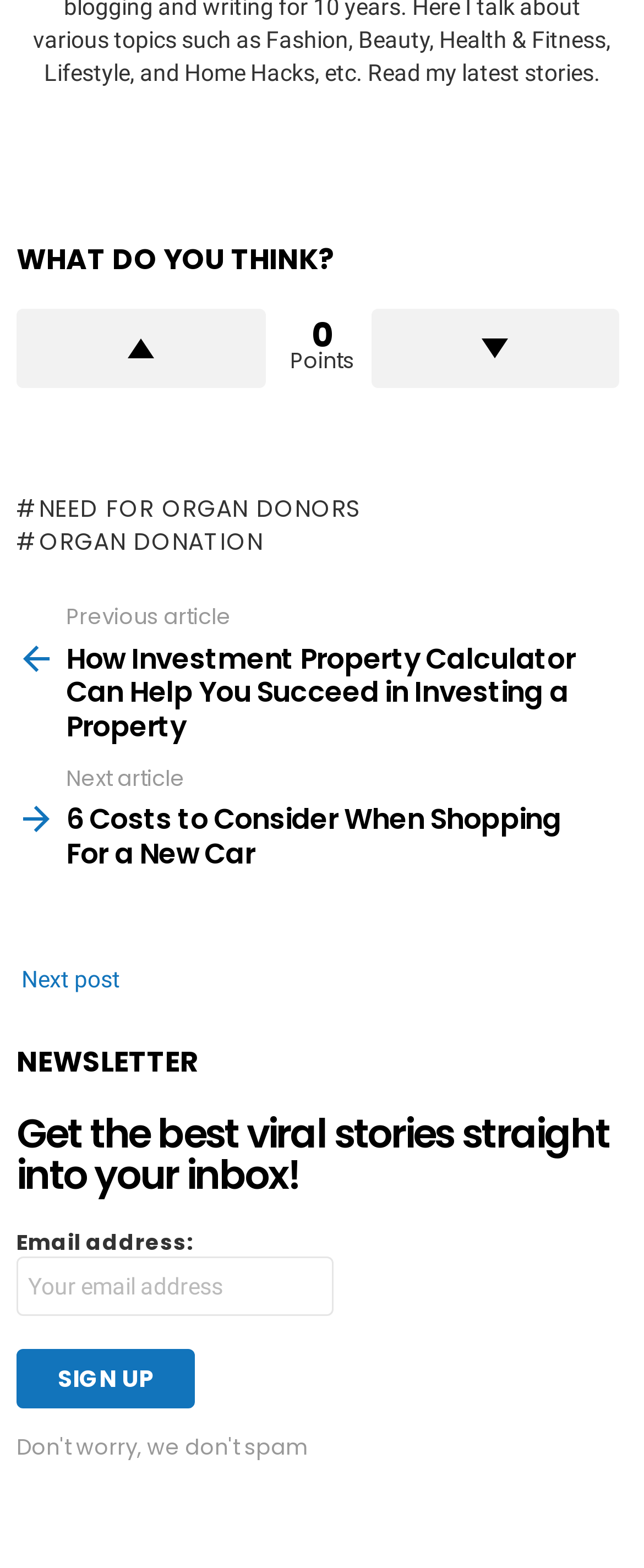Locate the bounding box coordinates of the area you need to click to fulfill this instruction: 'Downvote'. The coordinates must be in the form of four float numbers ranging from 0 to 1: [left, top, right, bottom].

[0.576, 0.197, 0.962, 0.248]